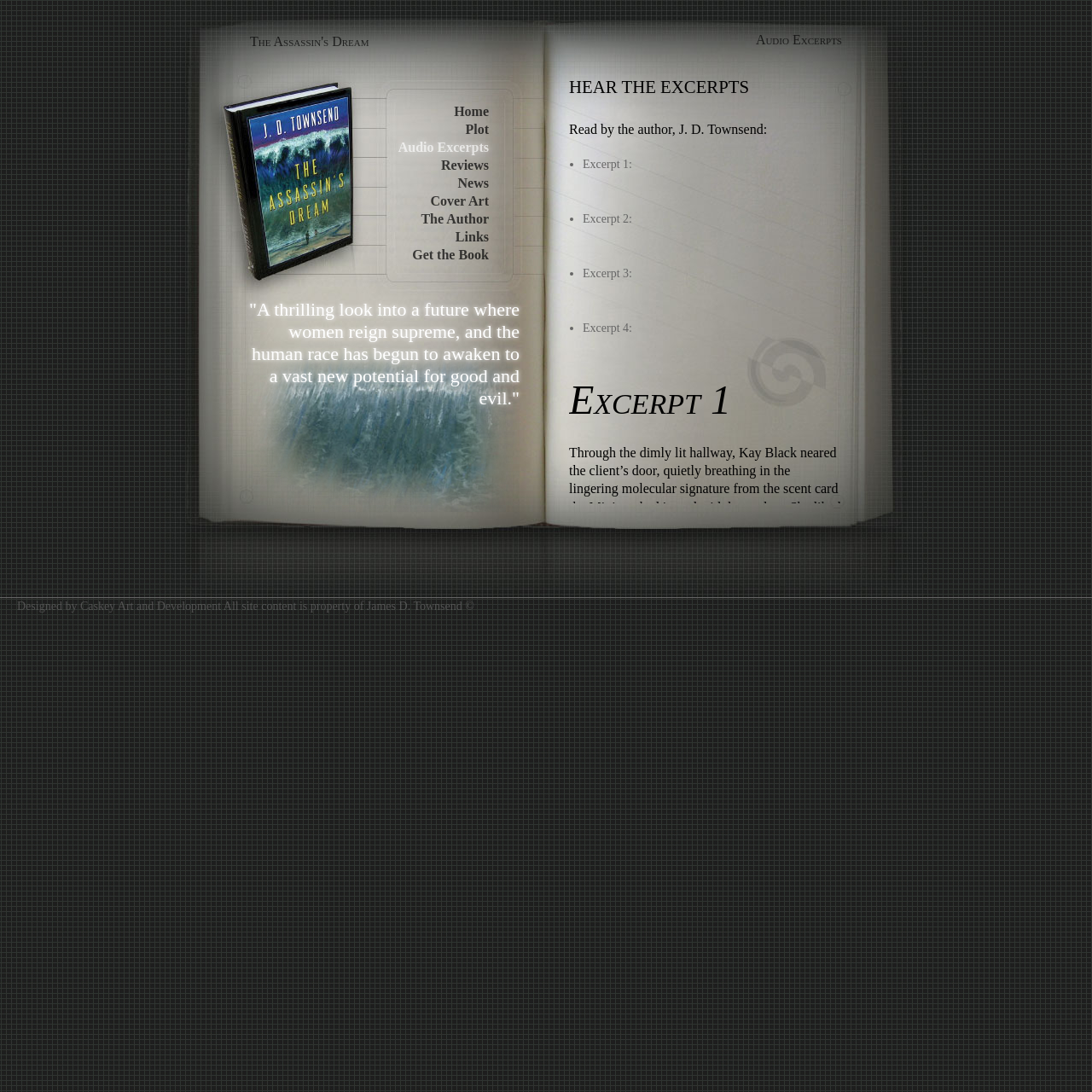Could you specify the bounding box coordinates for the clickable section to complete the following instruction: "Click on 'Home' link"?

[0.416, 0.095, 0.448, 0.109]